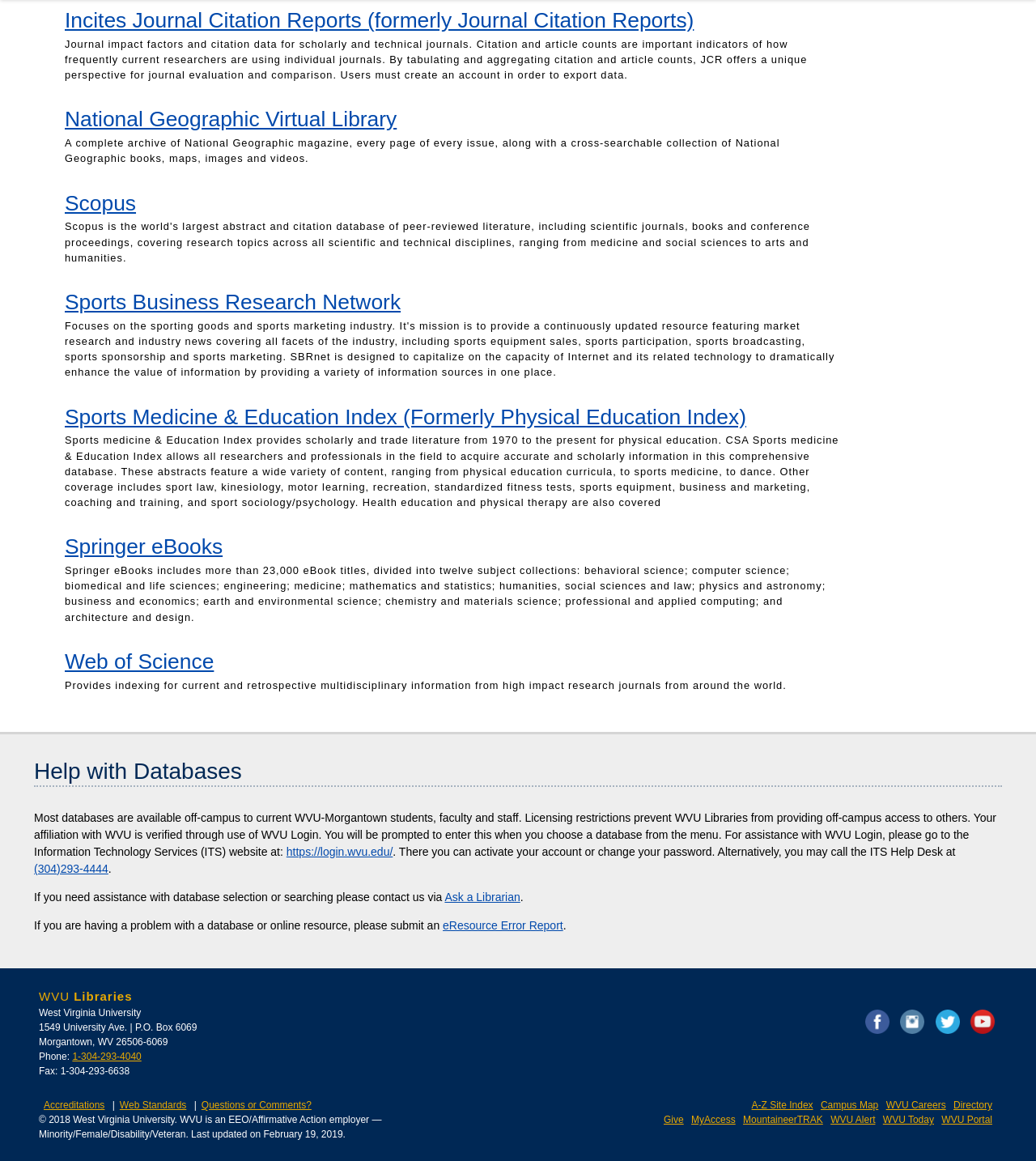How many social media links are there at the bottom of the webpage?
Can you offer a detailed and complete answer to this question?

I counted the number of social media links at the bottom of the webpage, which are Facebook, Instagram, Twitter, and YouTube.